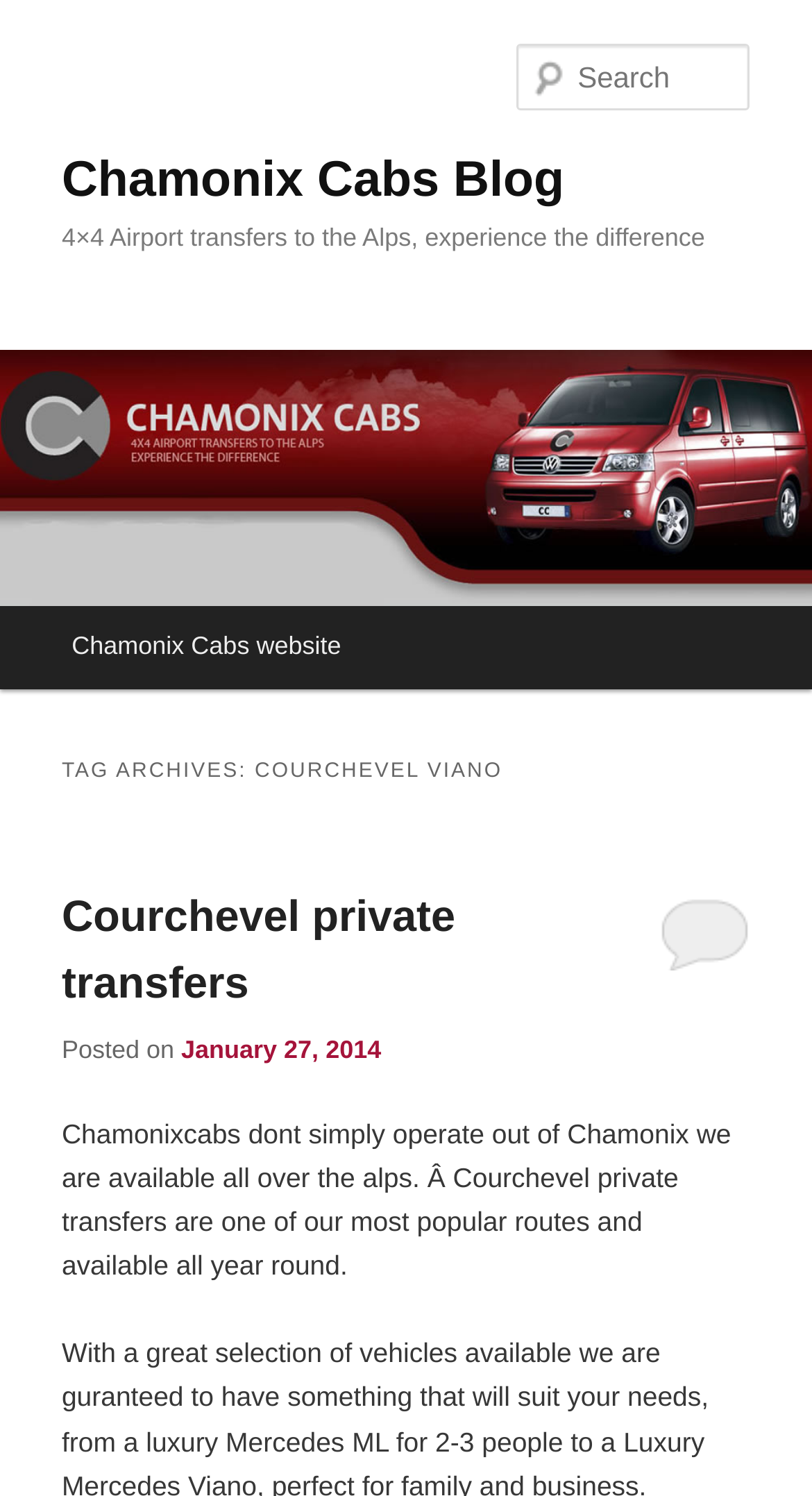Please find and generate the text of the main heading on the webpage.

Chamonix Cabs Blog